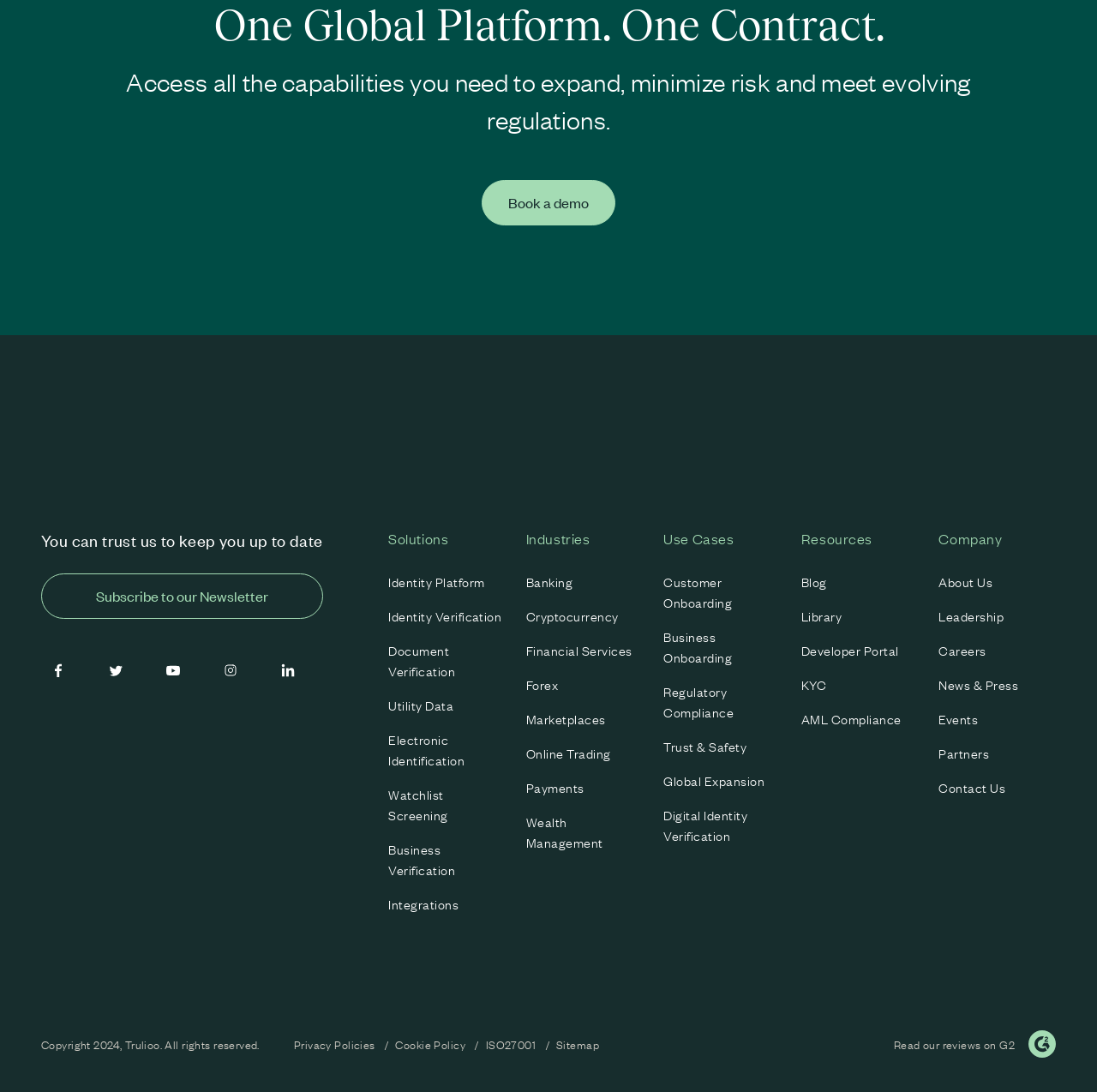Find the bounding box coordinates of the clickable element required to execute the following instruction: "Read reviews on G2". Provide the coordinates as four float numbers between 0 and 1, i.e., [left, top, right, bottom].

[0.938, 0.944, 0.962, 0.969]